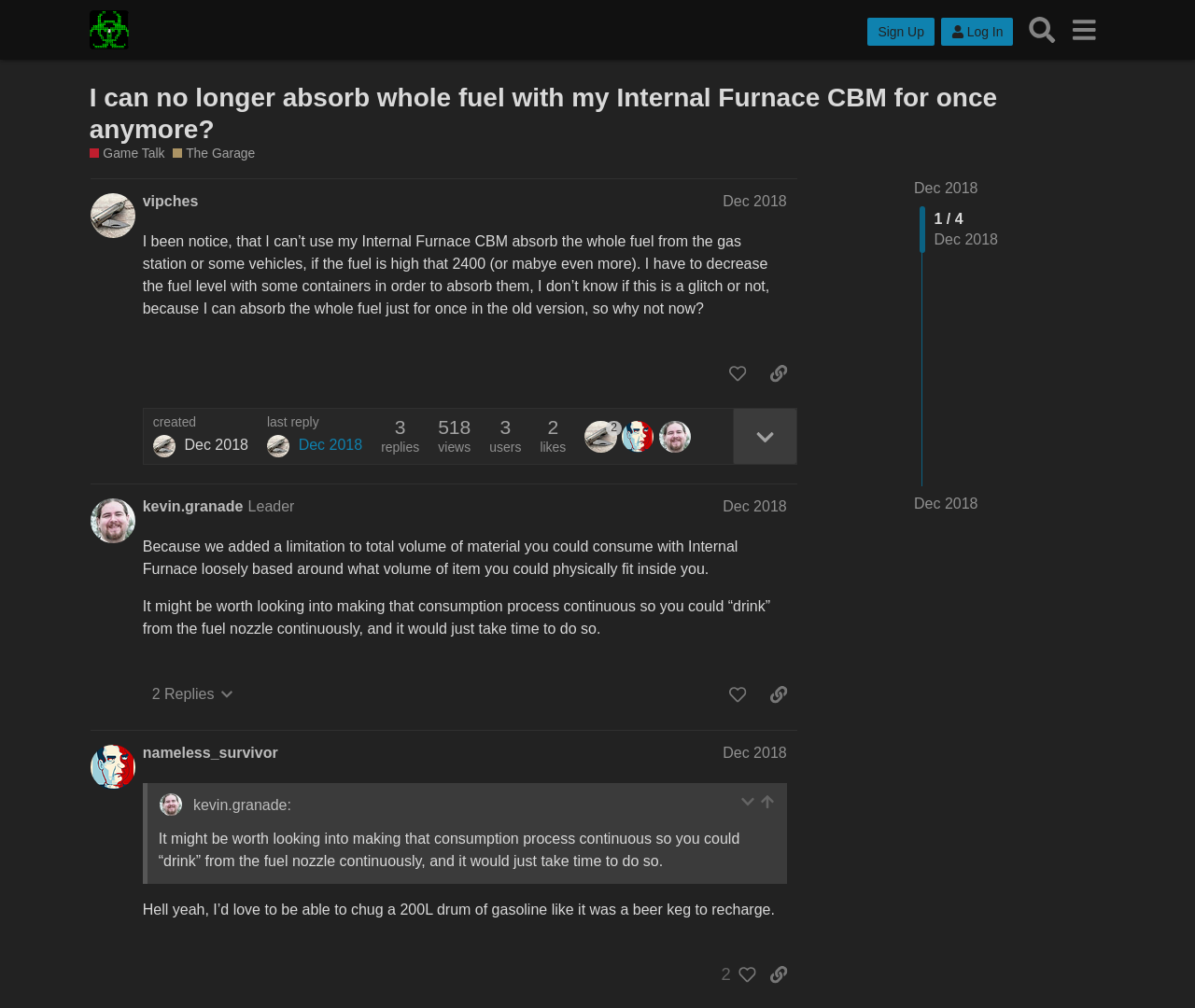Please determine the bounding box coordinates of the clickable area required to carry out the following instruction: "Sign Up". The coordinates must be four float numbers between 0 and 1, represented as [left, top, right, bottom].

[0.726, 0.017, 0.782, 0.045]